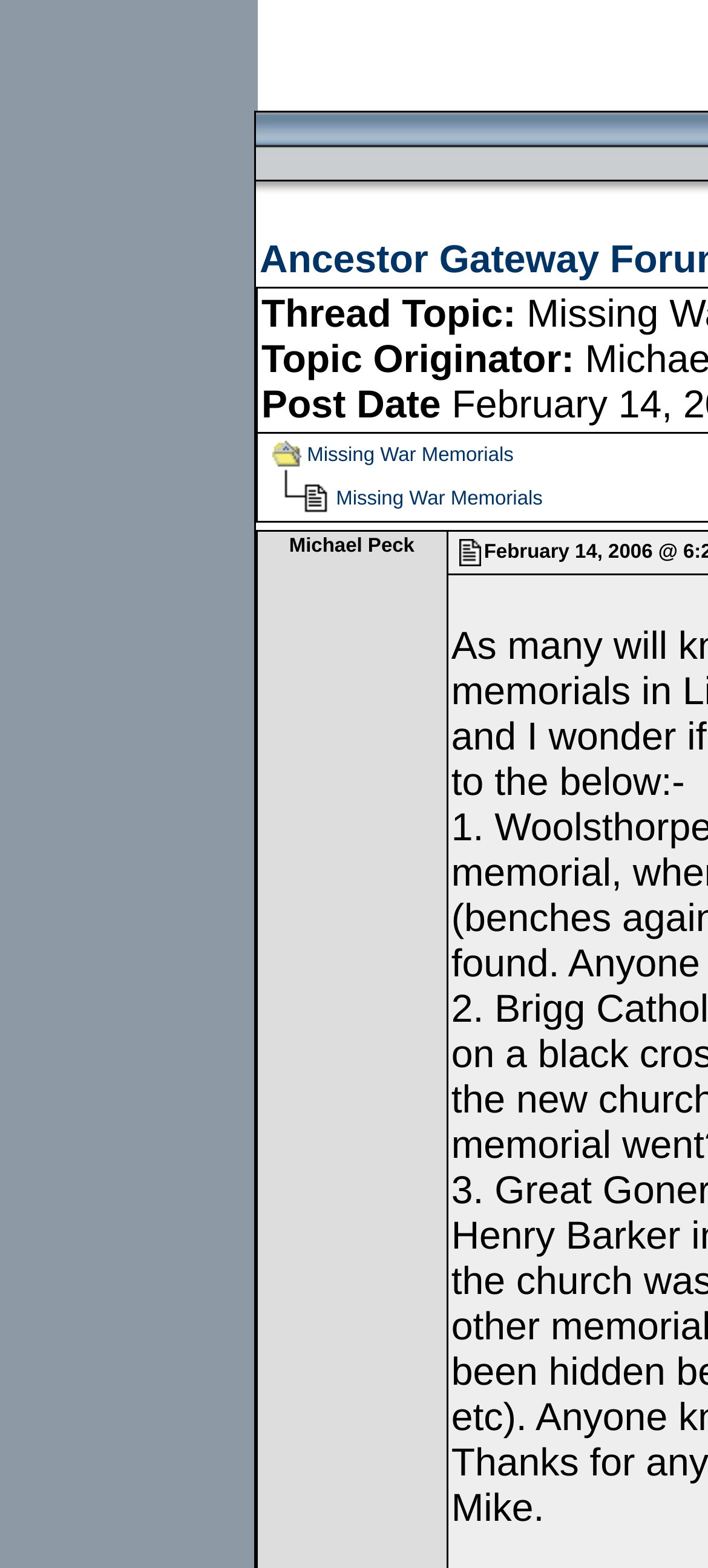How many links are on the webpage?
Answer with a single word or short phrase according to what you see in the image.

2